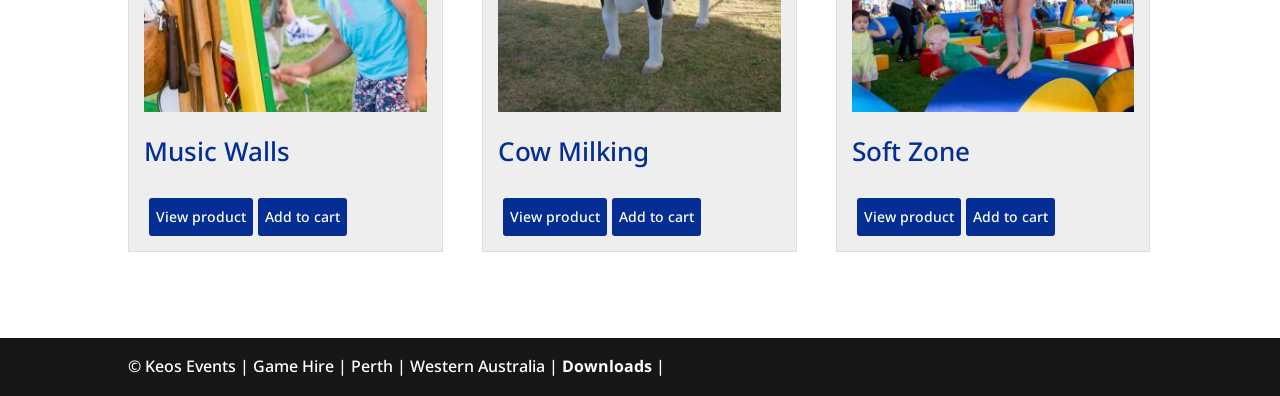Give a concise answer using only one word or phrase for this question:
What is the copyright information at the bottom of the webpage?

Keos Events